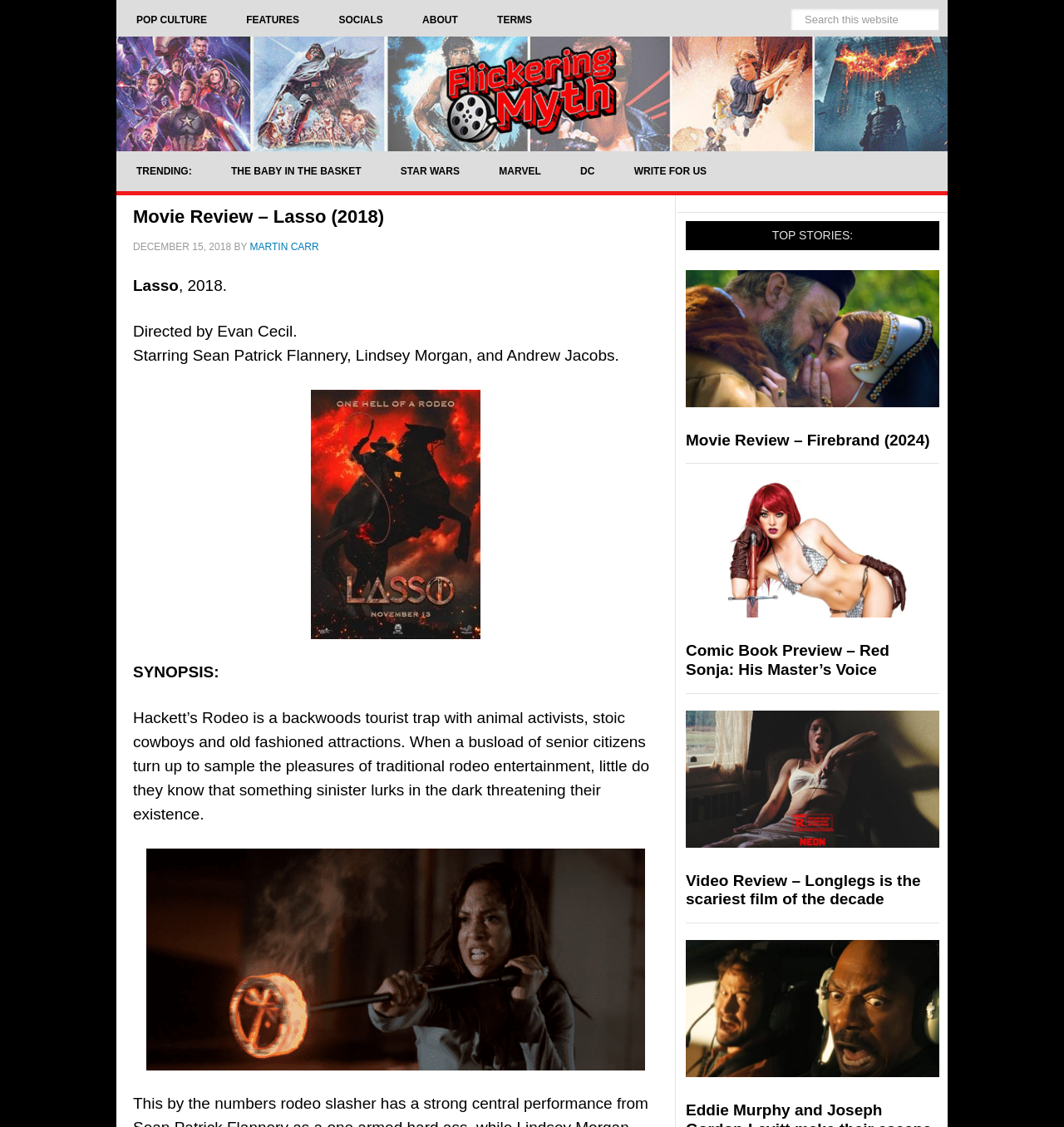Determine the bounding box coordinates of the clickable element to complete this instruction: "Read the article about Firebrand". Provide the coordinates in the format of four float numbers between 0 and 1, [left, top, right, bottom].

[0.645, 0.382, 0.883, 0.399]